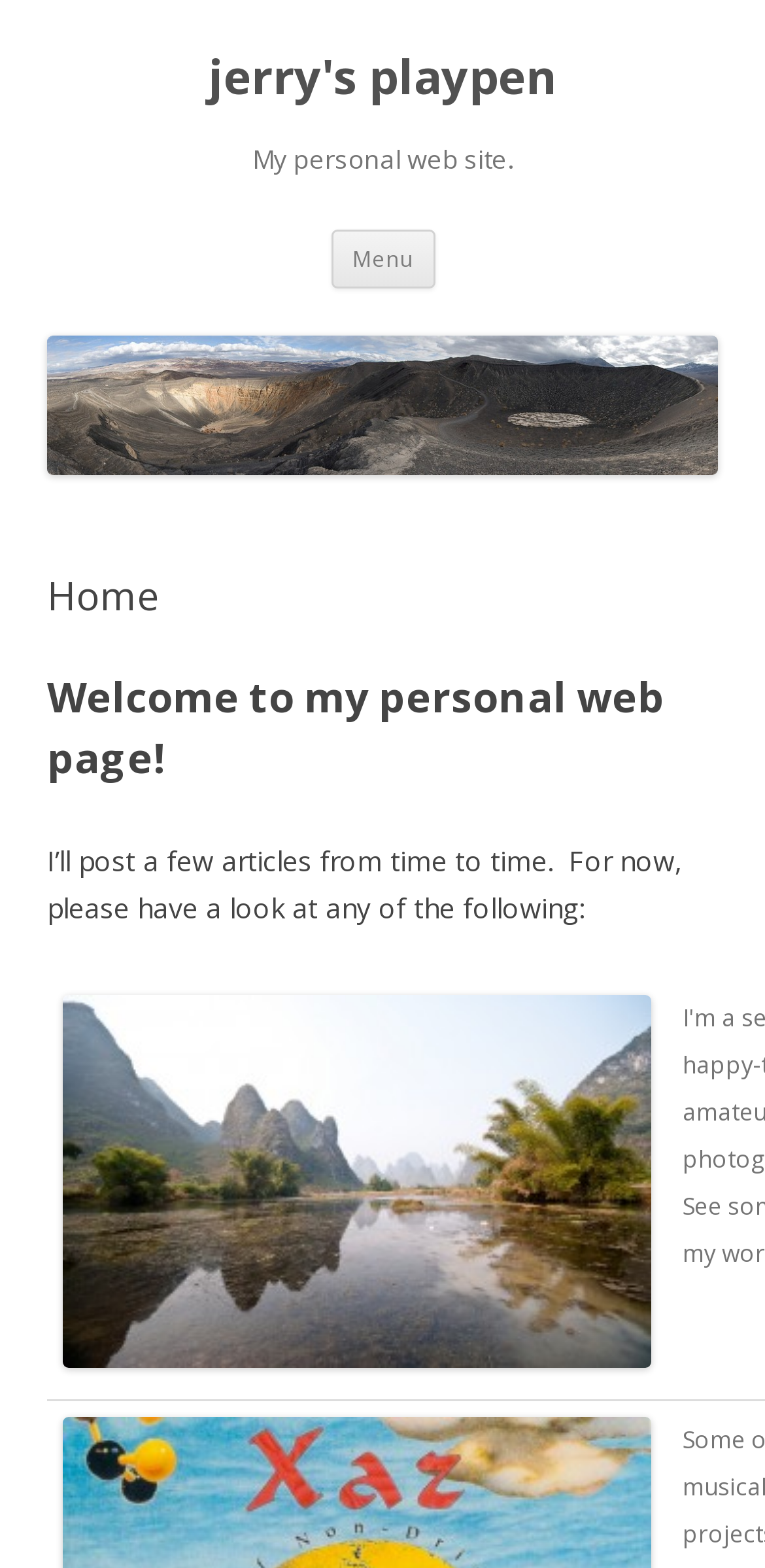What is the first article about?
Look at the screenshot and respond with one word or a short phrase.

unknown